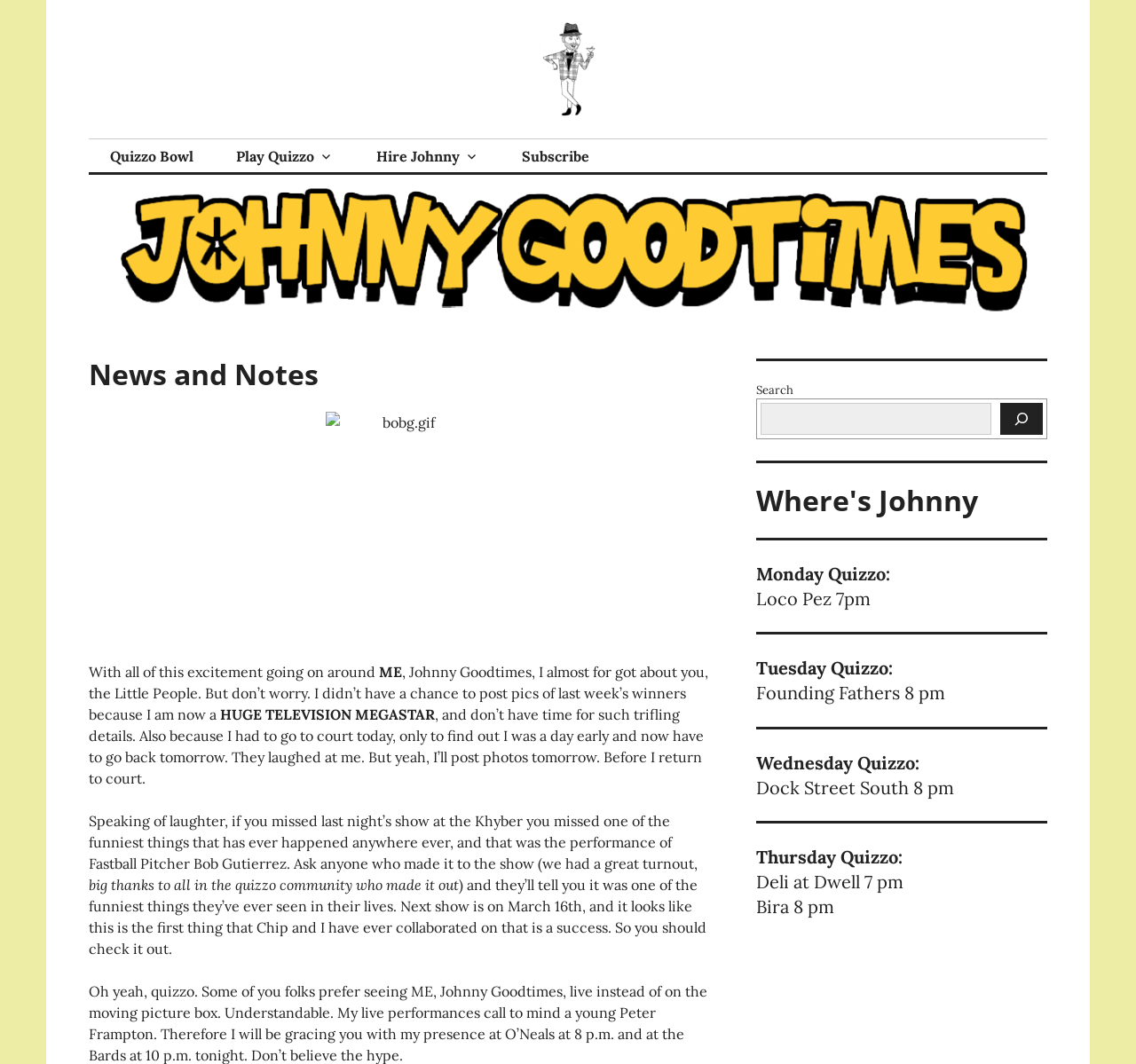Find the bounding box coordinates for the HTML element specified by: "September 29, 2014".

None